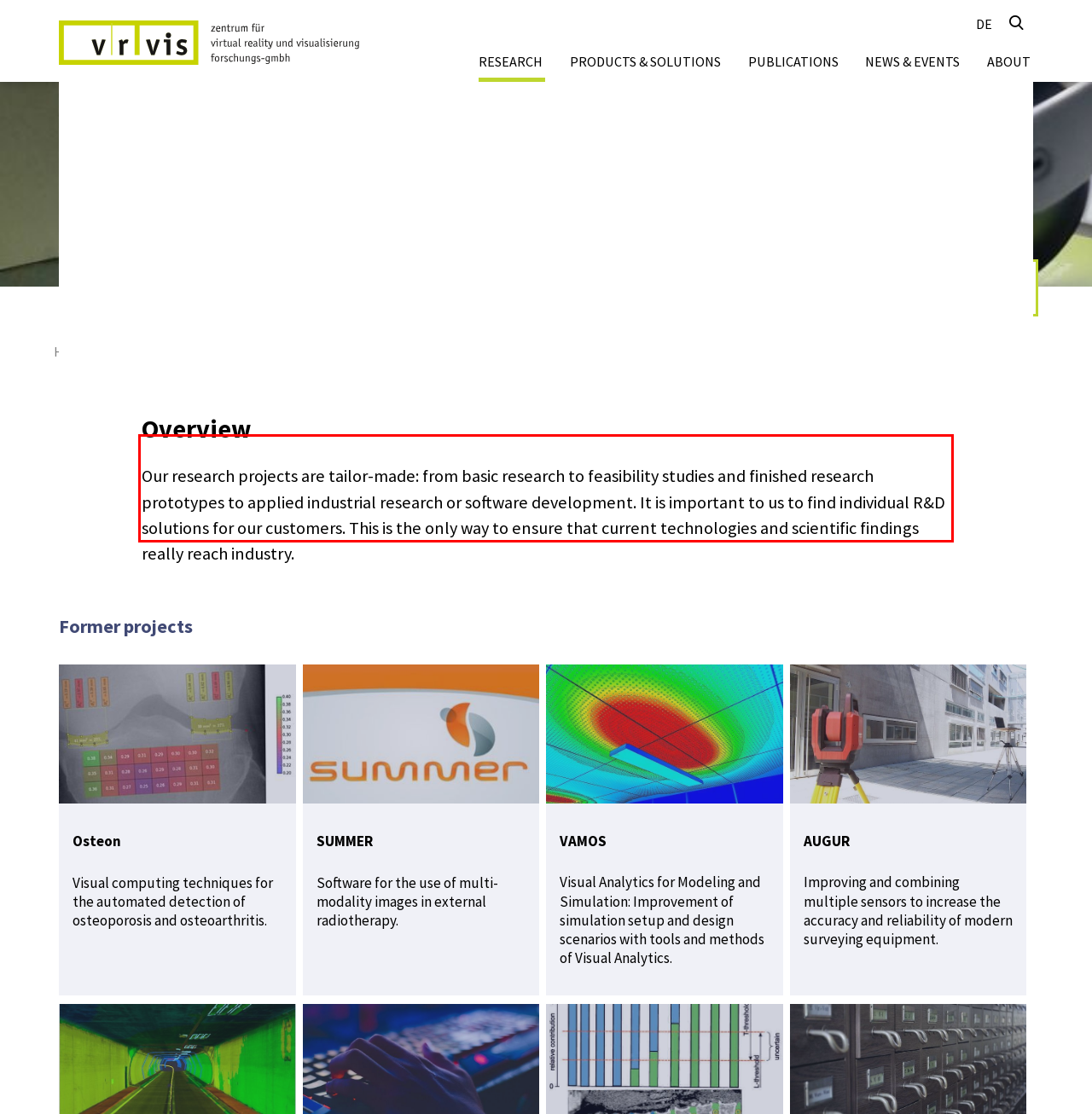Within the provided webpage screenshot, find the red rectangle bounding box and perform OCR to obtain the text content.

Our research projects are tailor-made: from basic research to feasibility studies and finished research prototypes to applied industrial research or software development. It is important to us to find individual R&D solutions for our customers. This is the only way to ensure that current technologies and scientific findings really reach industry.